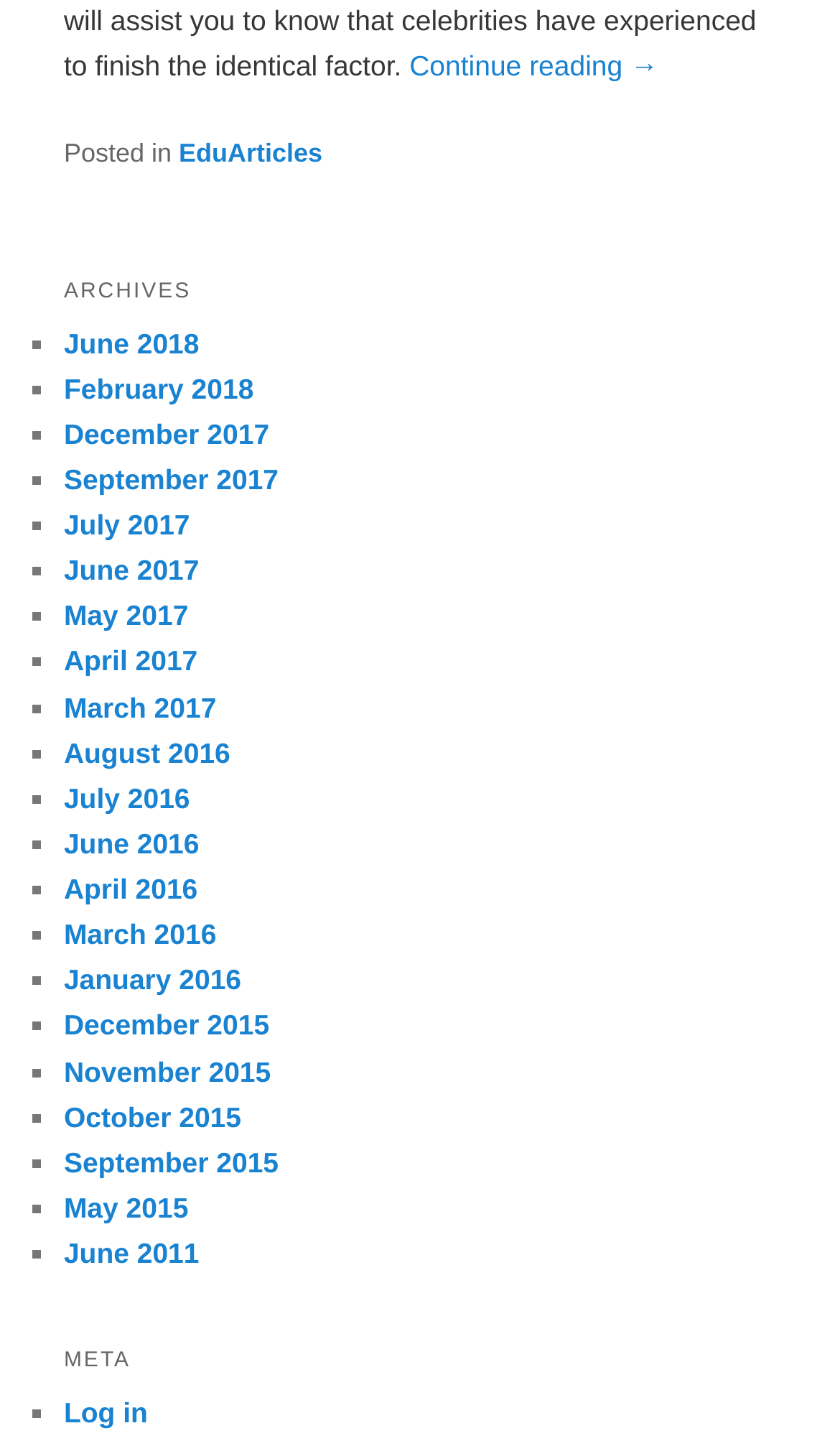Please identify the bounding box coordinates of the element's region that should be clicked to execute the following instruction: "Log in". The bounding box coordinates must be four float numbers between 0 and 1, i.e., [left, top, right, bottom].

[0.076, 0.968, 0.176, 0.991]